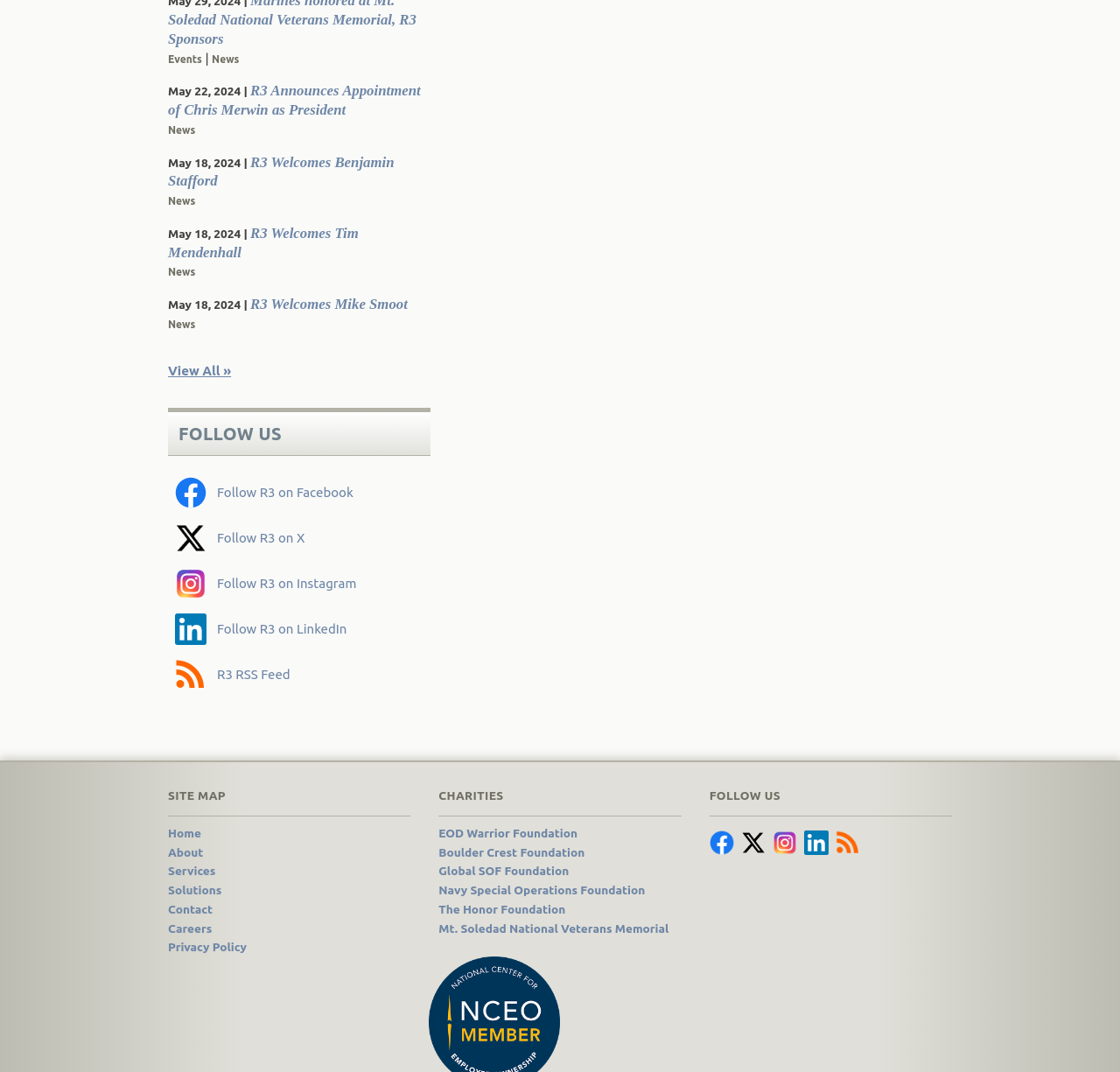Give a one-word or short-phrase answer to the following question: 
What is the purpose of the 'FOLLOW US' section?

To follow R3 on social media